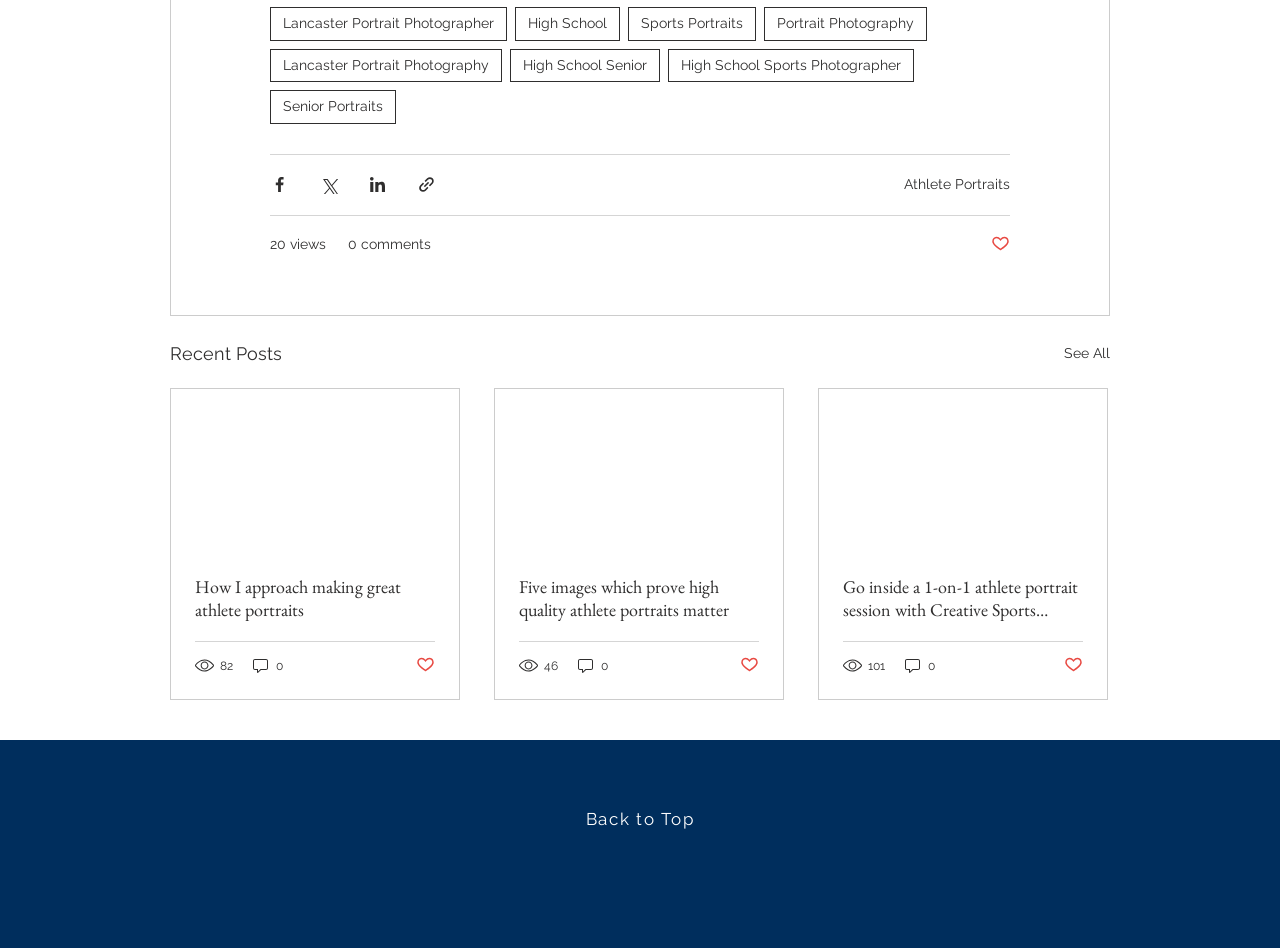Please identify the bounding box coordinates of the element I should click to complete this instruction: 'Share via Facebook'. The coordinates should be given as four float numbers between 0 and 1, like this: [left, top, right, bottom].

[0.211, 0.185, 0.226, 0.205]